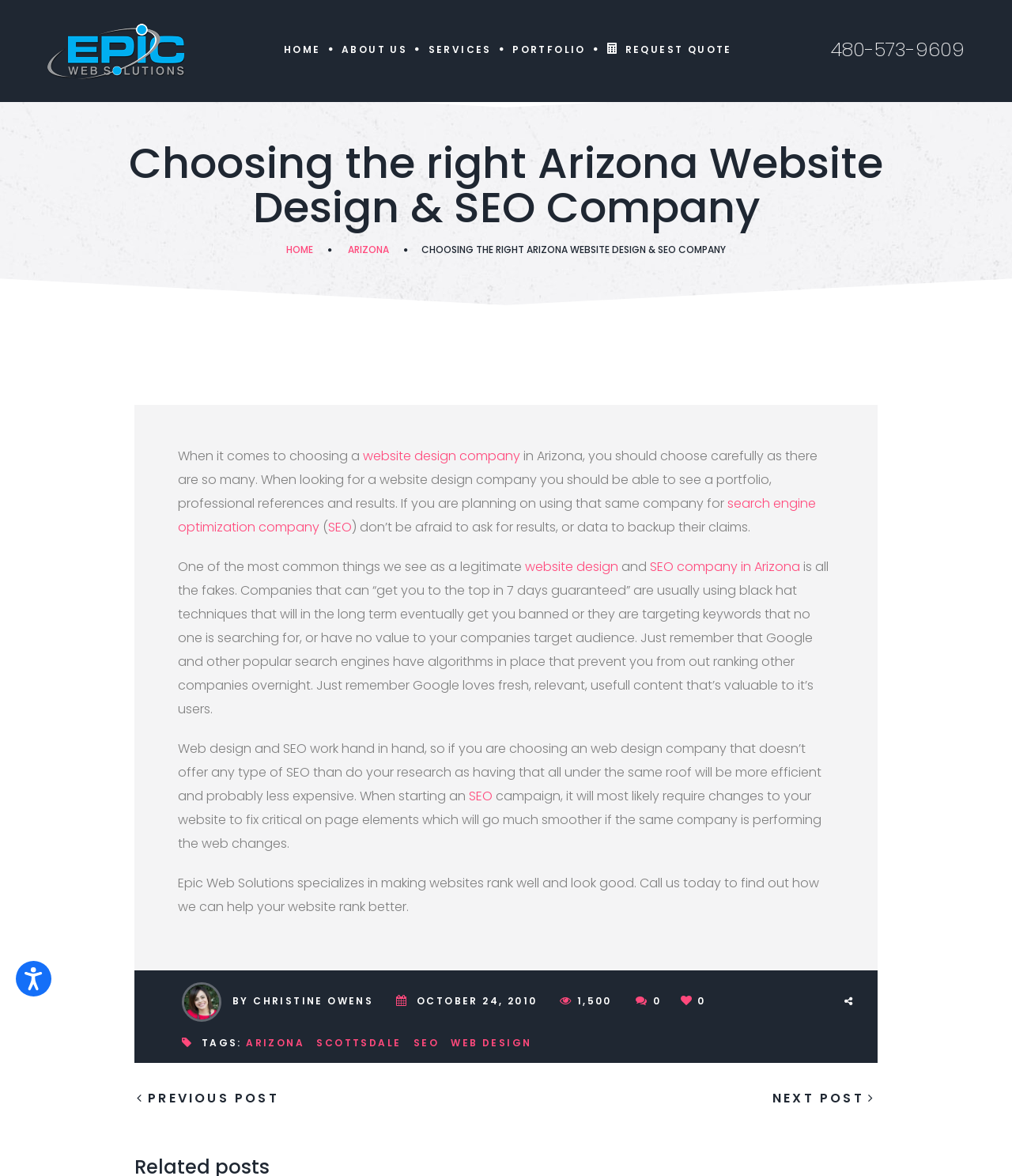From the webpage screenshot, predict the bounding box of the UI element that matches this description: "SEO".

[0.324, 0.44, 0.348, 0.456]